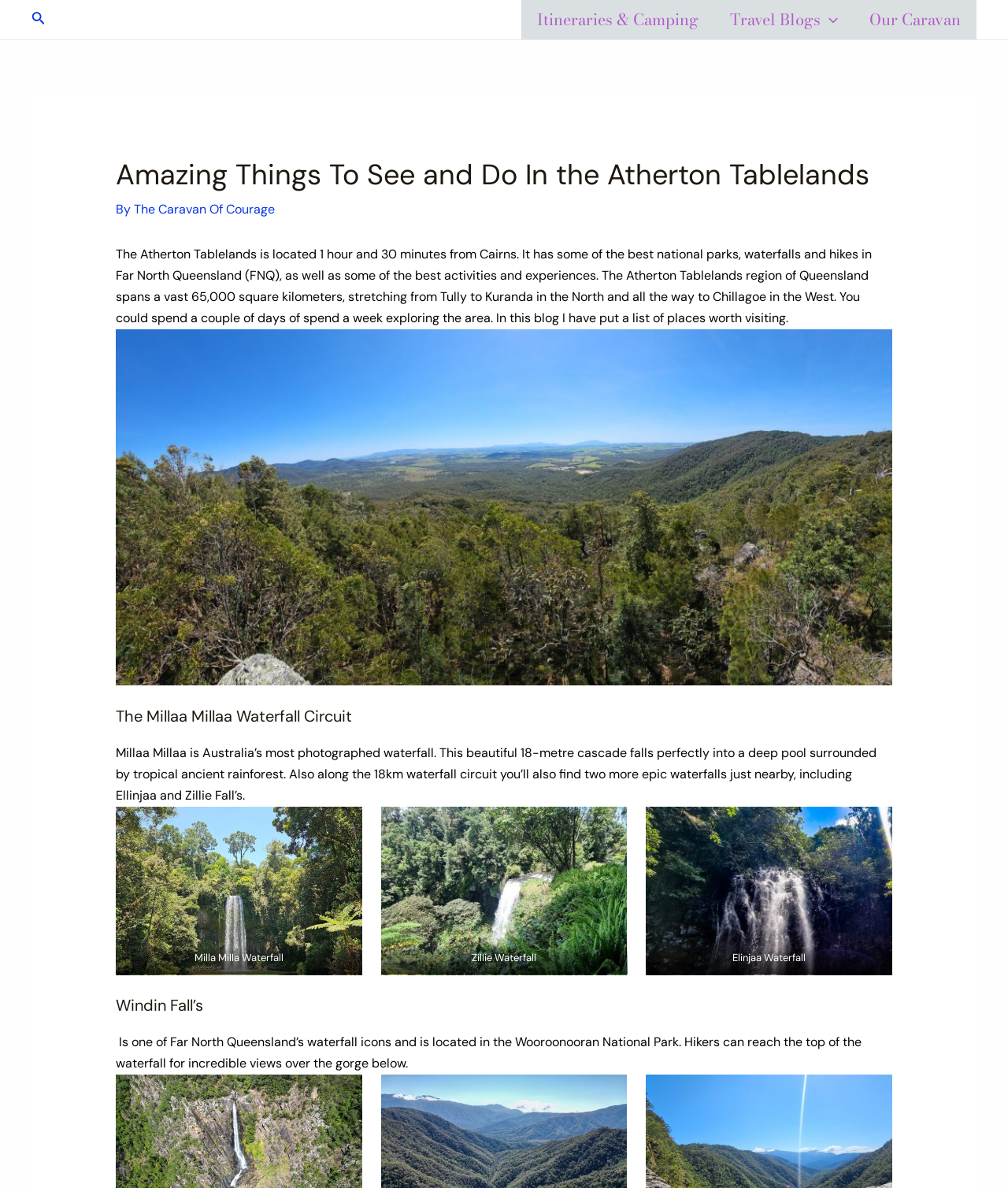How many waterfalls are mentioned in the Millaa Millaa Waterfall Circuit?
Utilize the information in the image to give a detailed answer to the question.

The webpage mentions that the Millaa Millaa Waterfall Circuit includes three epic waterfalls: Millaa Millaa, Ellinjaa, and Zillie Falls, which are all located in the Atherton Tablelands region.